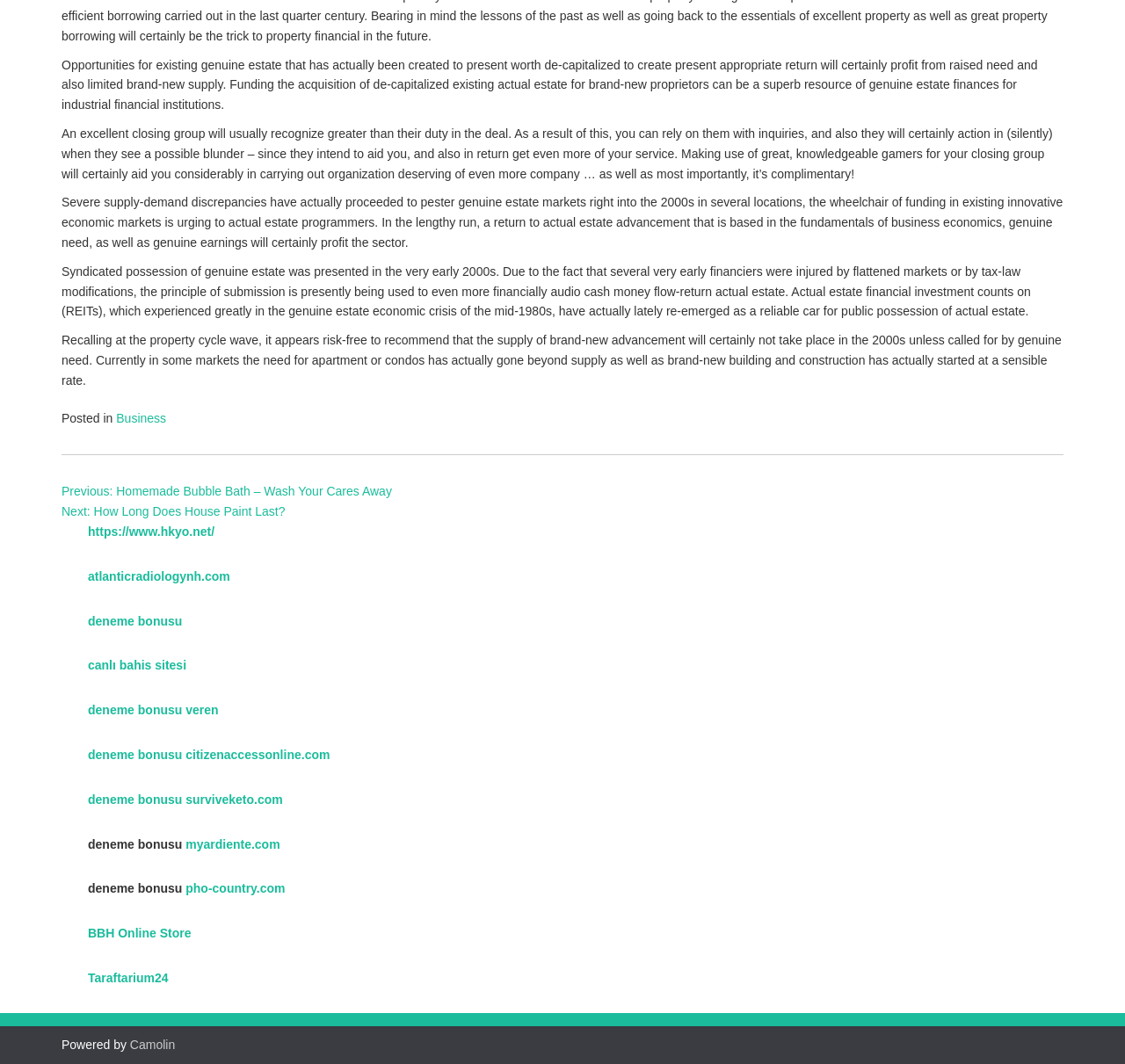Please give a succinct answer to the question in one word or phrase:
What is syndicated ownership of real estate?

A way of public ownership